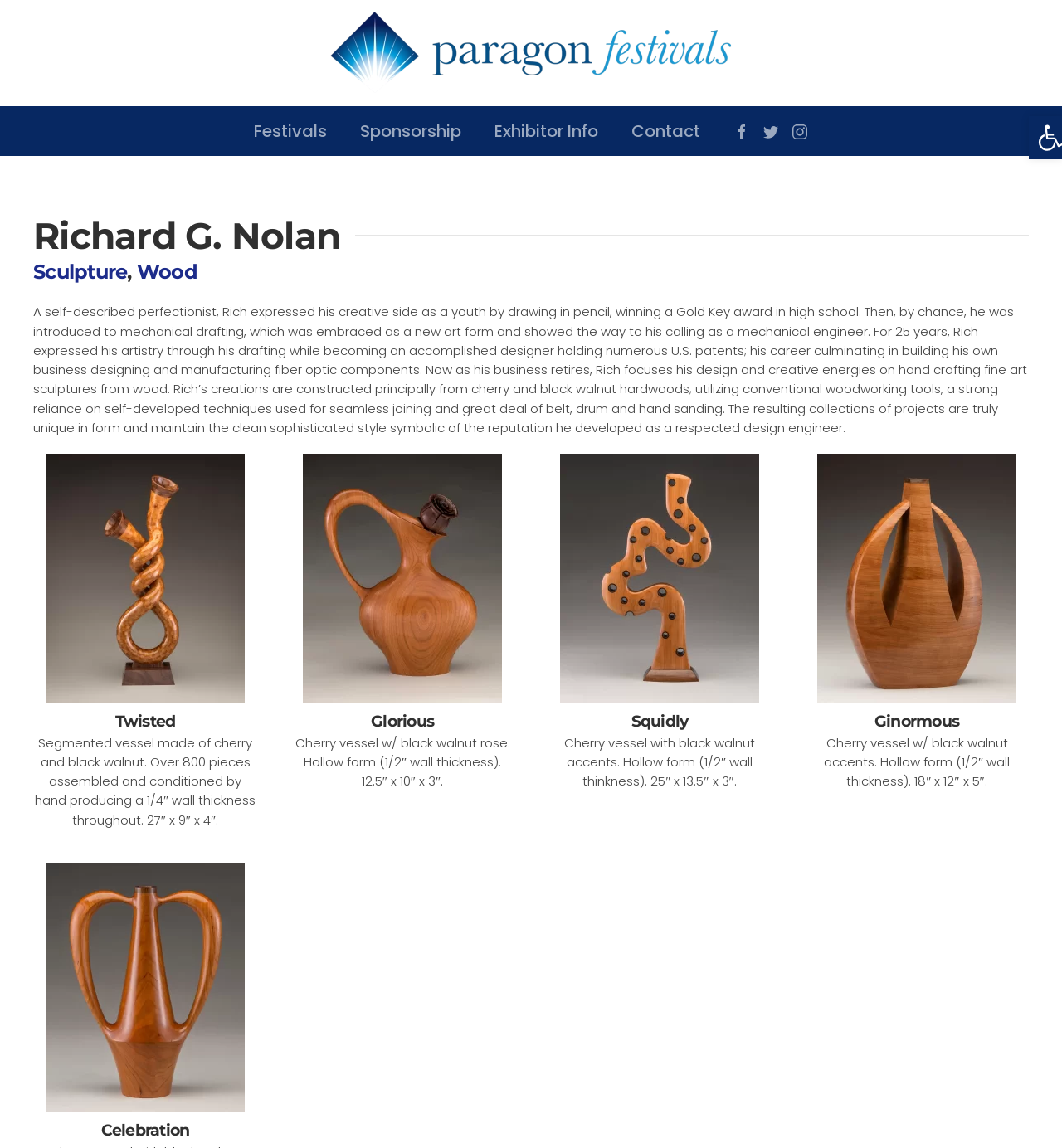Please identify the bounding box coordinates of the clickable area that will fulfill the following instruction: "Read more about Rich's sculpture 'Twisted'". The coordinates should be in the format of four float numbers between 0 and 1, i.e., [left, top, right, bottom].

[0.031, 0.619, 0.242, 0.639]